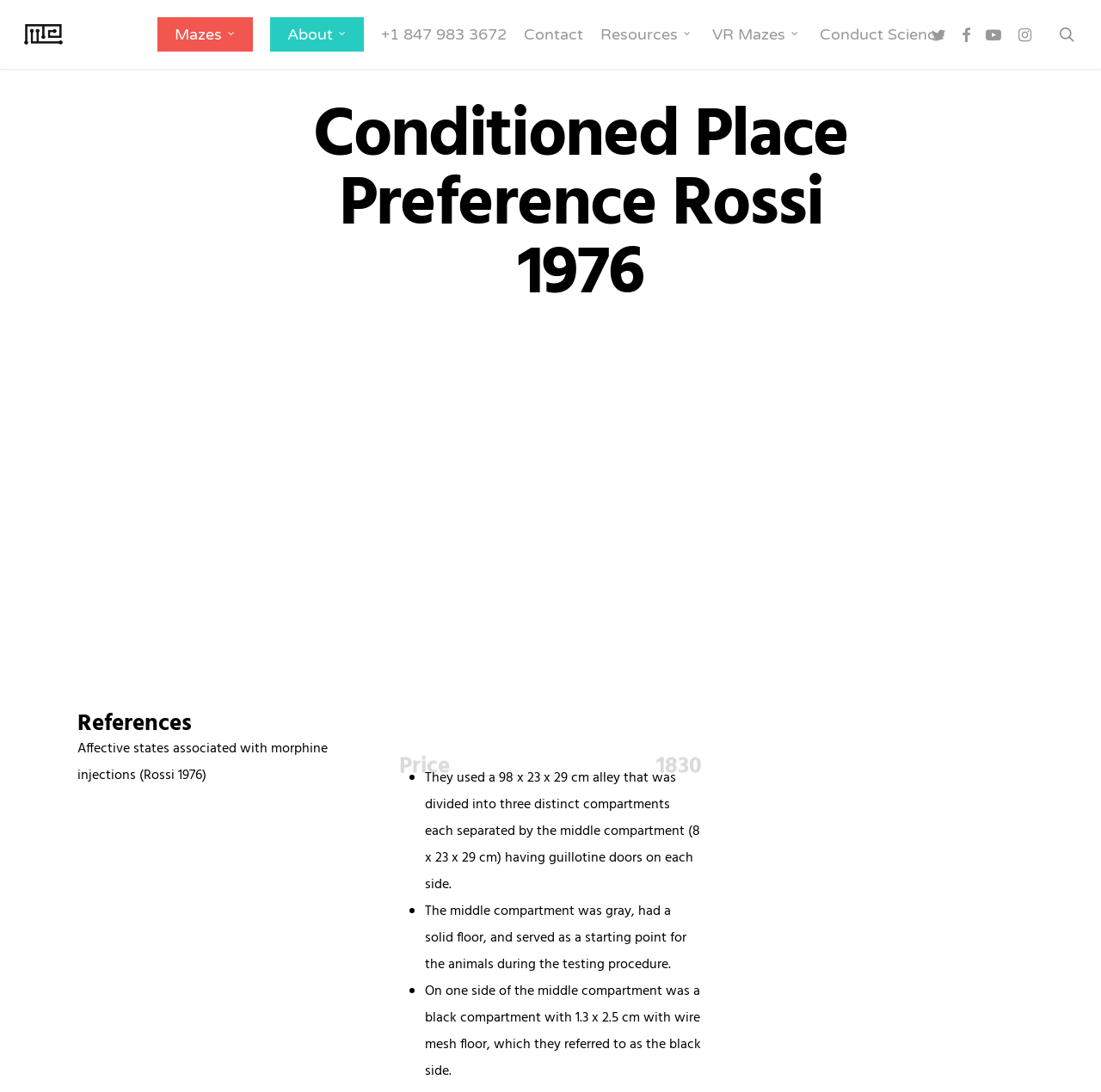Provide the bounding box coordinates of the section that needs to be clicked to accomplish the following instruction: "Contact Maze Engineers."

[0.475, 0.025, 0.529, 0.038]